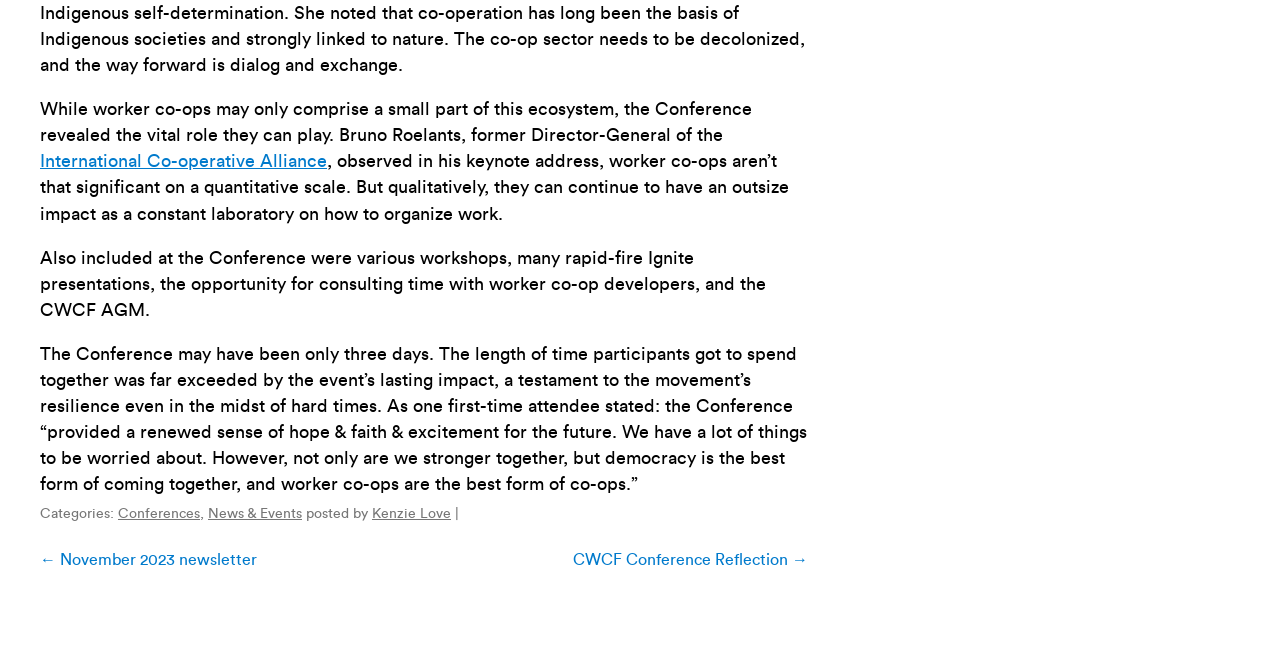Please determine the bounding box coordinates for the UI element described as: "Conferences".

[0.092, 0.782, 0.156, 0.803]